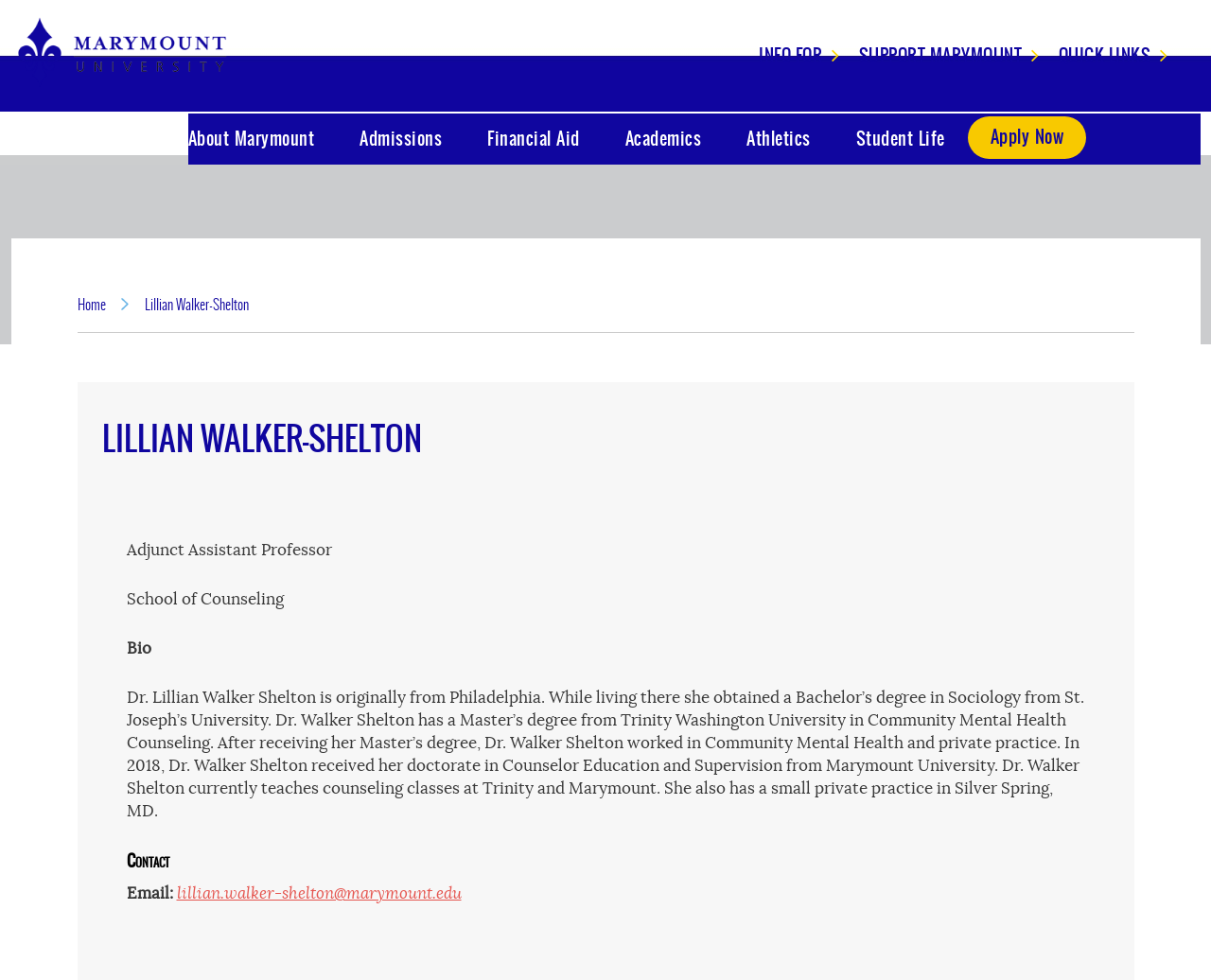Identify the bounding box coordinates of the clickable region necessary to fulfill the following instruction: "apply to Marymount University". The bounding box coordinates should be four float numbers between 0 and 1, i.e., [left, top, right, bottom].

[0.799, 0.119, 0.897, 0.162]